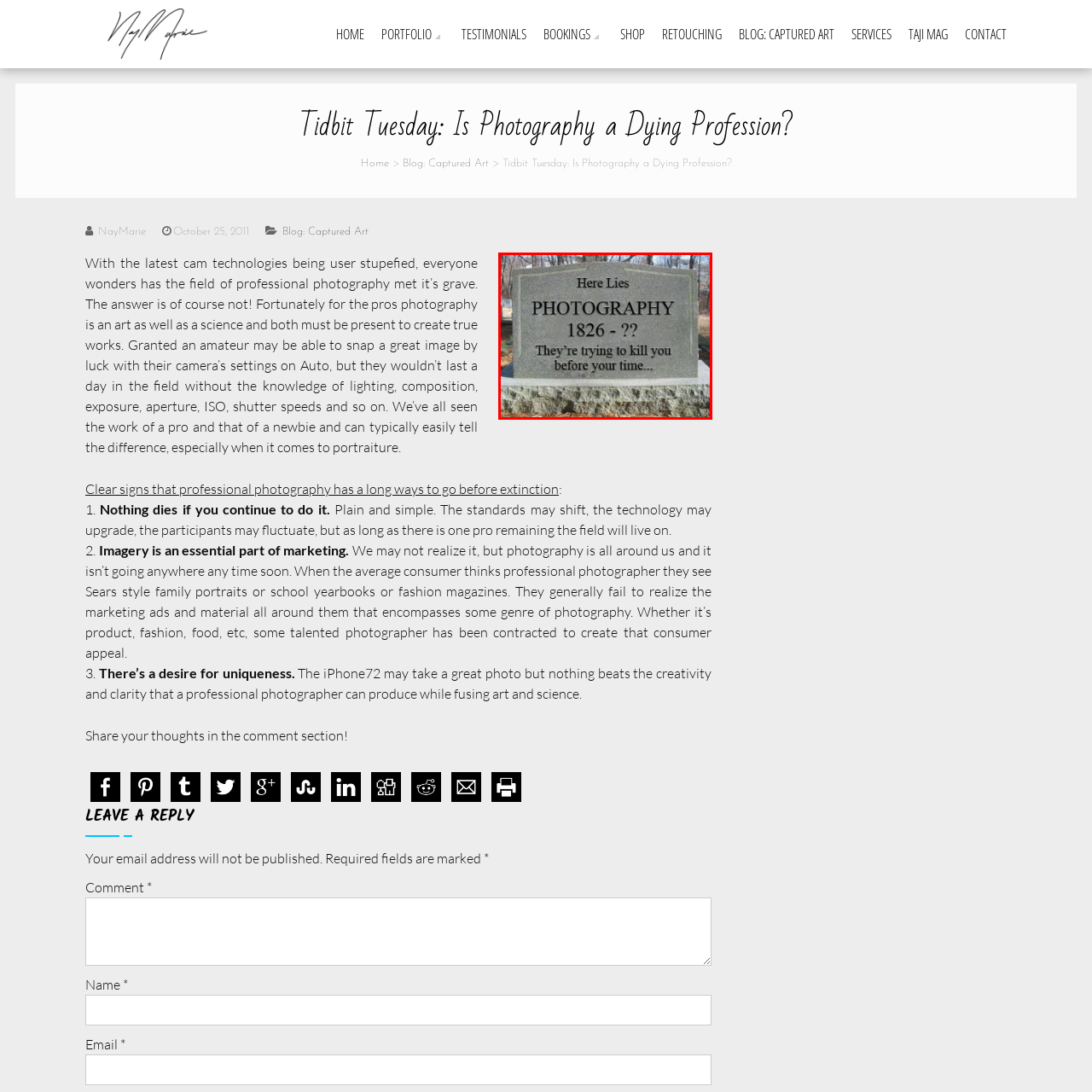What is the natural backdrop of the gravestone?
Examine the image within the red bounding box and provide a comprehensive answer to the question.

The caption does not specify the exact natural backdrop of the gravestone, but it implies that the gravestone is set against a natural environment, which serves as a metaphor for the decline of professional photography.